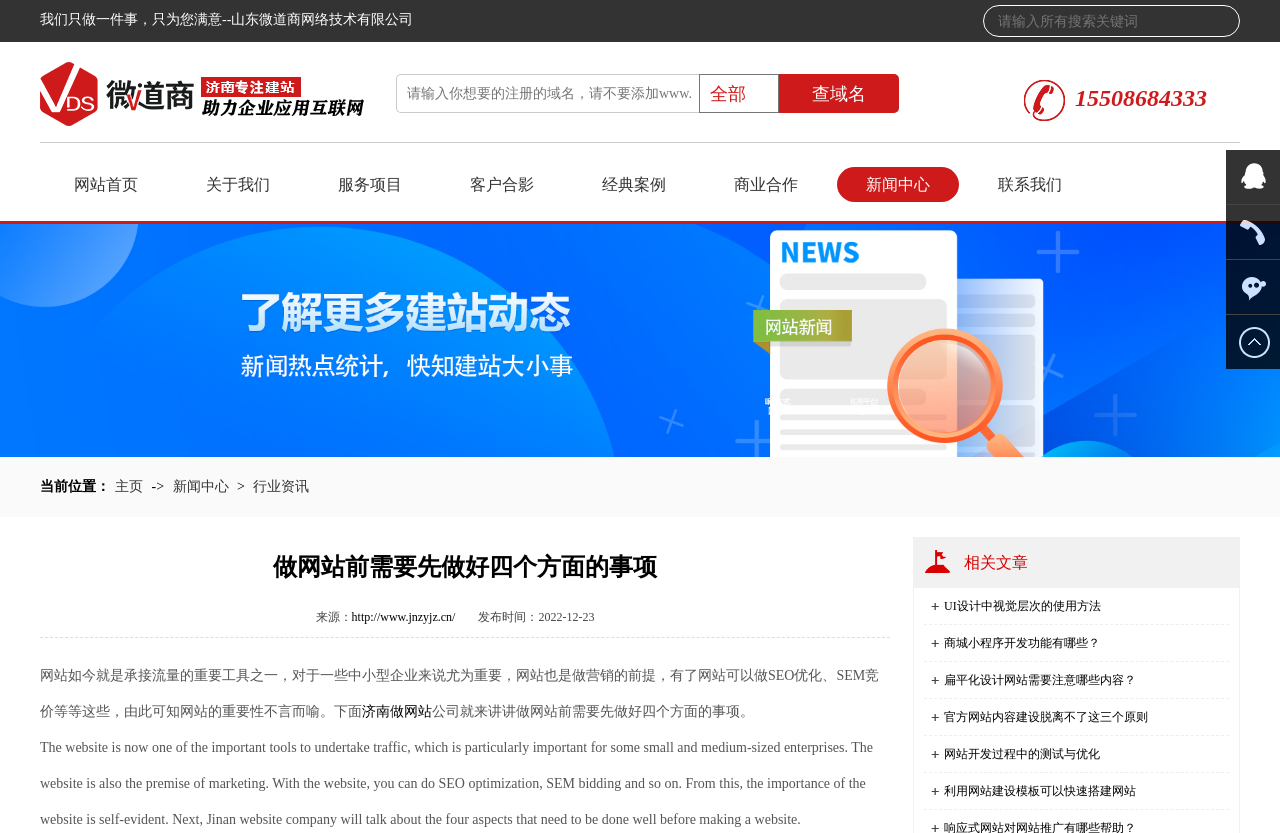What is the company's slogan?
Craft a detailed and extensive response to the question.

The company's slogan is located at the top of the webpage, in a static text element with a bounding box of [0.031, 0.014, 0.323, 0.032]. It reads '我们只做一件事，只为您满意', which translates to 'We only do one thing, just to satisfy you'.